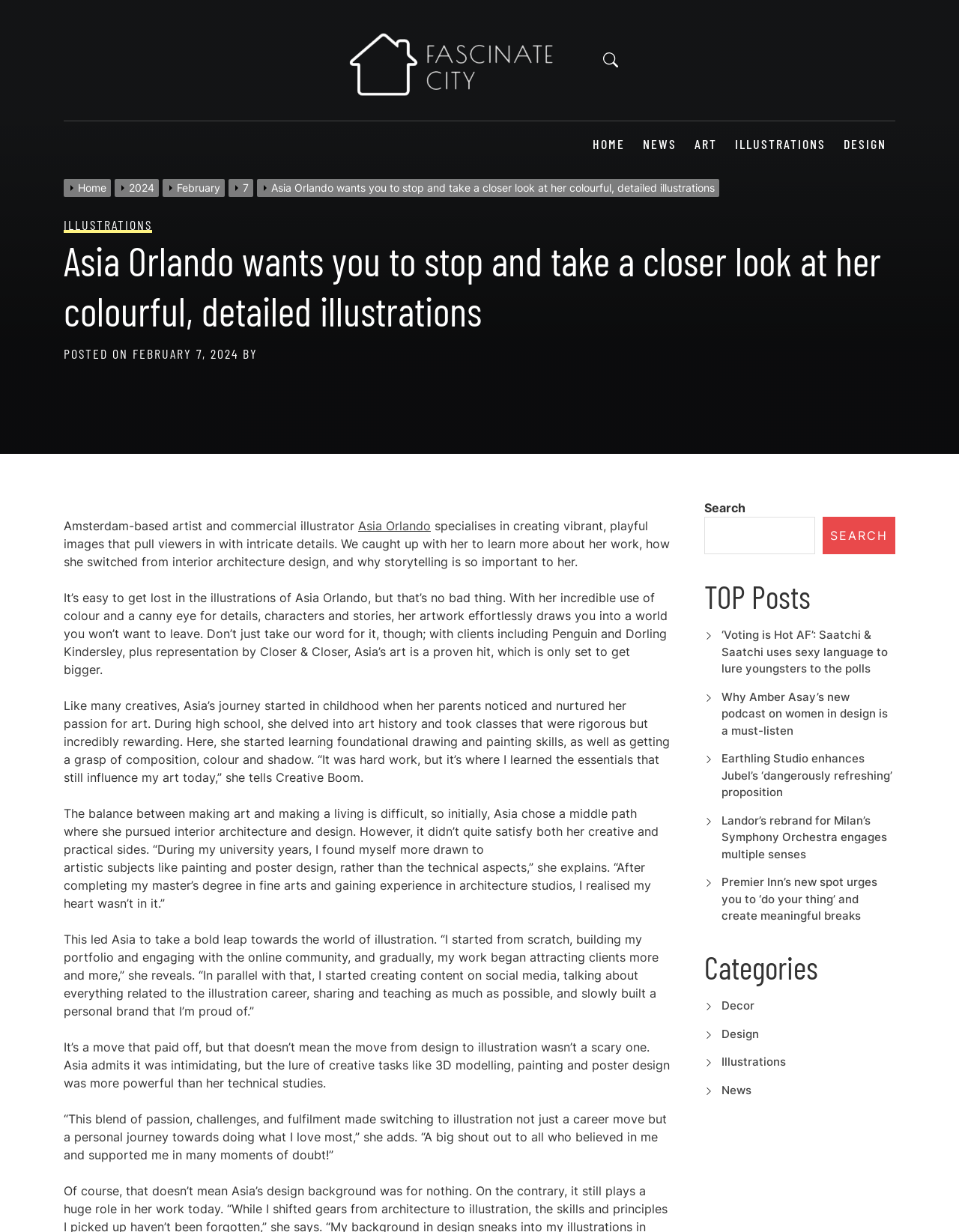Locate the bounding box coordinates of the area to click to fulfill this instruction: "Click on the 'HOME' link". The bounding box should be presented as four float numbers between 0 and 1, in the order [left, top, right, bottom].

[0.618, 0.111, 0.652, 0.124]